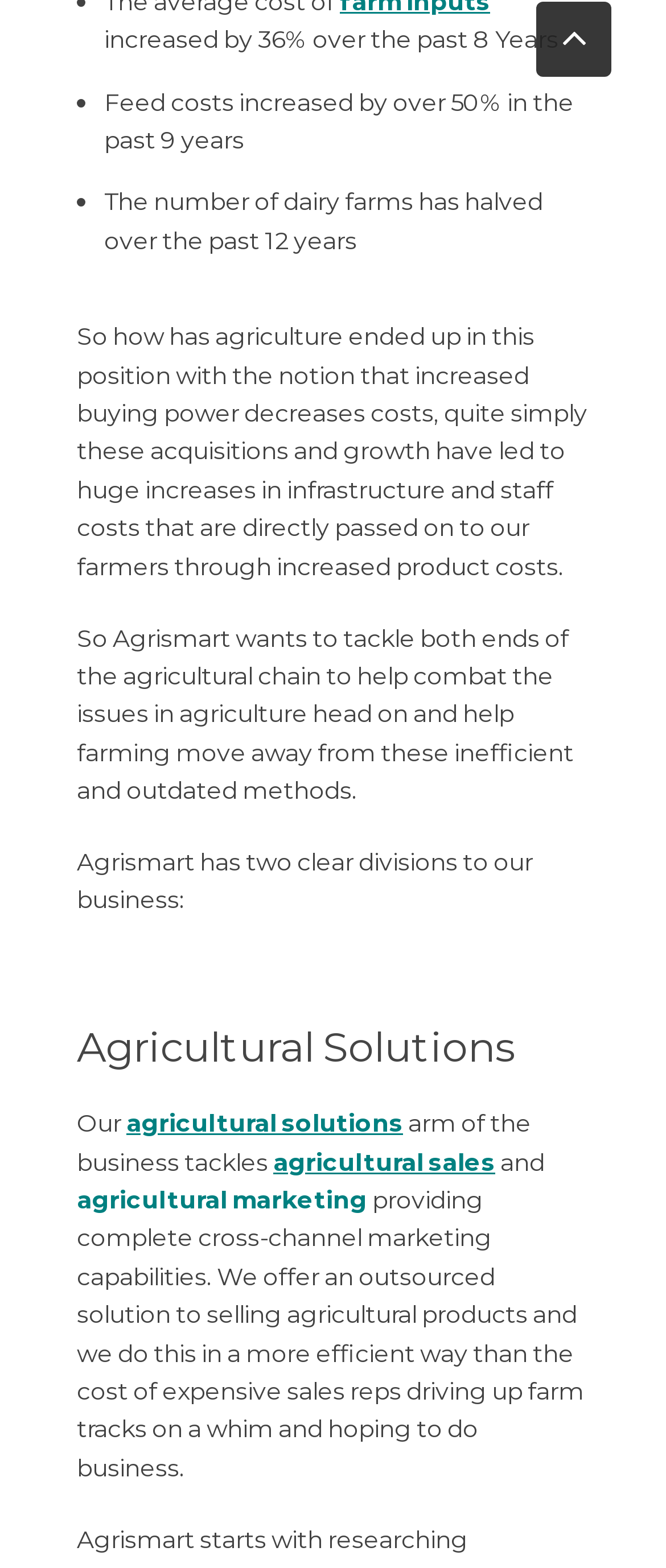Given the element description agricultural marketing, predict the bounding box coordinates for the UI element in the webpage screenshot. The format should be (top-left x, top-left y, bottom-right x, bottom-right y), and the values should be between 0 and 1.

[0.115, 0.755, 0.551, 0.775]